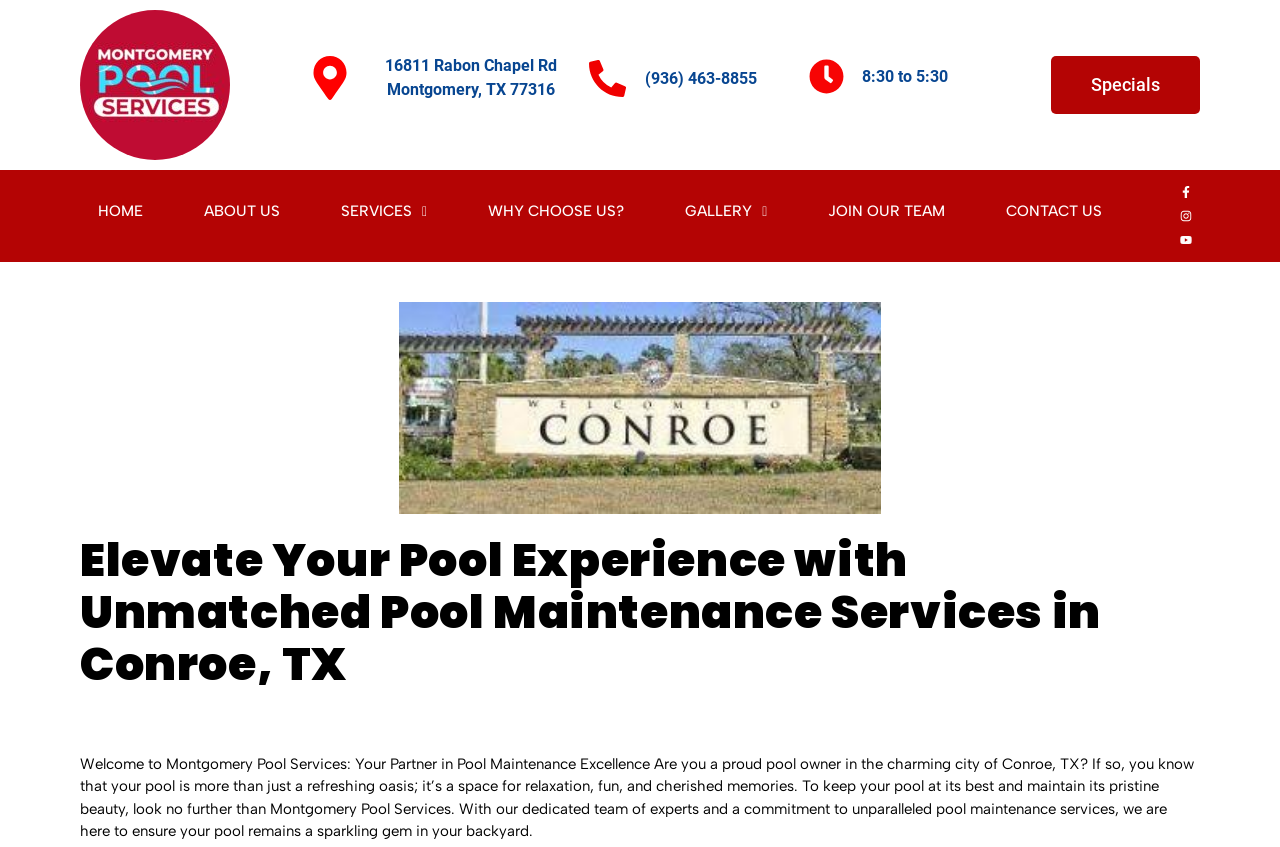Determine the bounding box for the UI element as described: "HOME". The coordinates should be represented as four float numbers between 0 and 1, formatted as [left, top, right, bottom].

[0.062, 0.213, 0.126, 0.287]